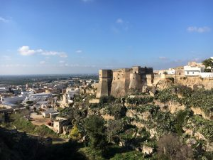Generate a detailed caption for the image.

This stunning image showcases the picturesque town of Massafra, located in Italy, renowned for its historical significance and breathtaking landscapes. In the foreground, the rugged terrain is adorned with flourishing greenery, including olive trees and vineyards that reflect the region's rich agricultural heritage. Towering above the landscape is a majestic fortress, which hints at the area's ancient rupestrian civilizations. The scene is completed by a clear blue sky and scattered clouds, enhancing the serene ambiance of this charming Italian locale, often celebrated for its unique blend of history and natural beauty. The visual essence of Massafra captures the interplay of its natural and cultural heritage, inviting viewers to explore its captivating story.